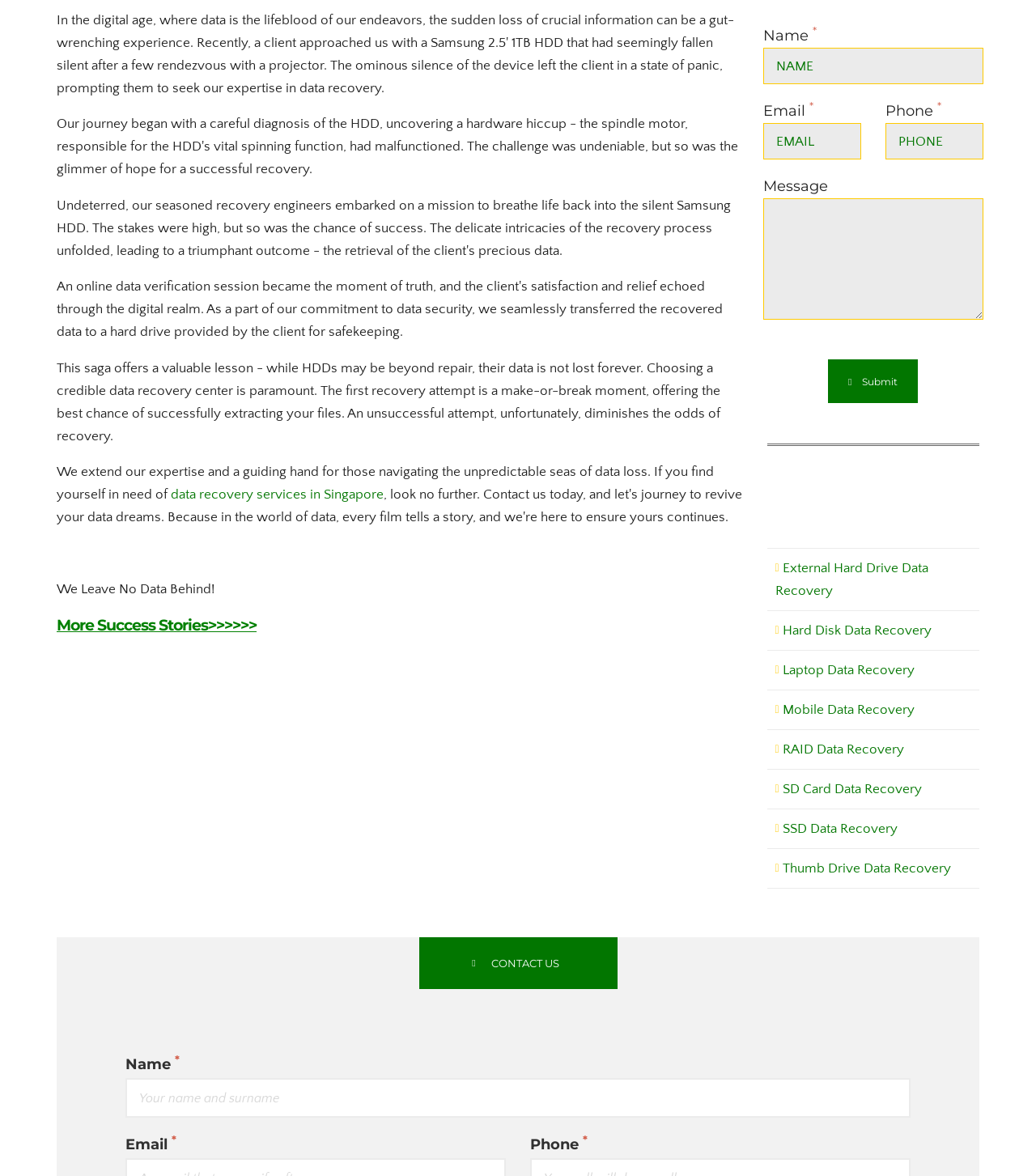Please identify the bounding box coordinates of the area that needs to be clicked to follow this instruction: "Click the 'CONTACT US' link".

[0.404, 0.797, 0.596, 0.841]